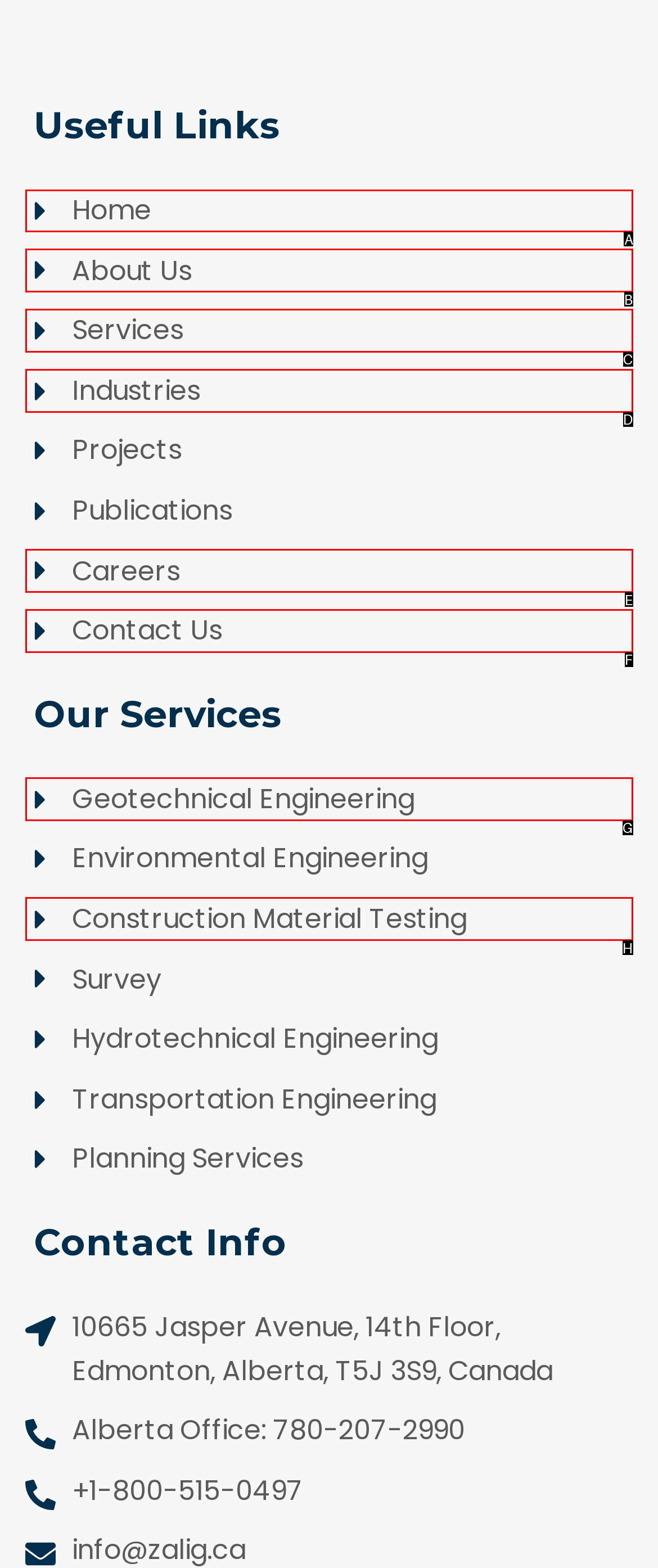Choose the UI element to click on to achieve this task: go to home page. Reply with the letter representing the selected element.

A